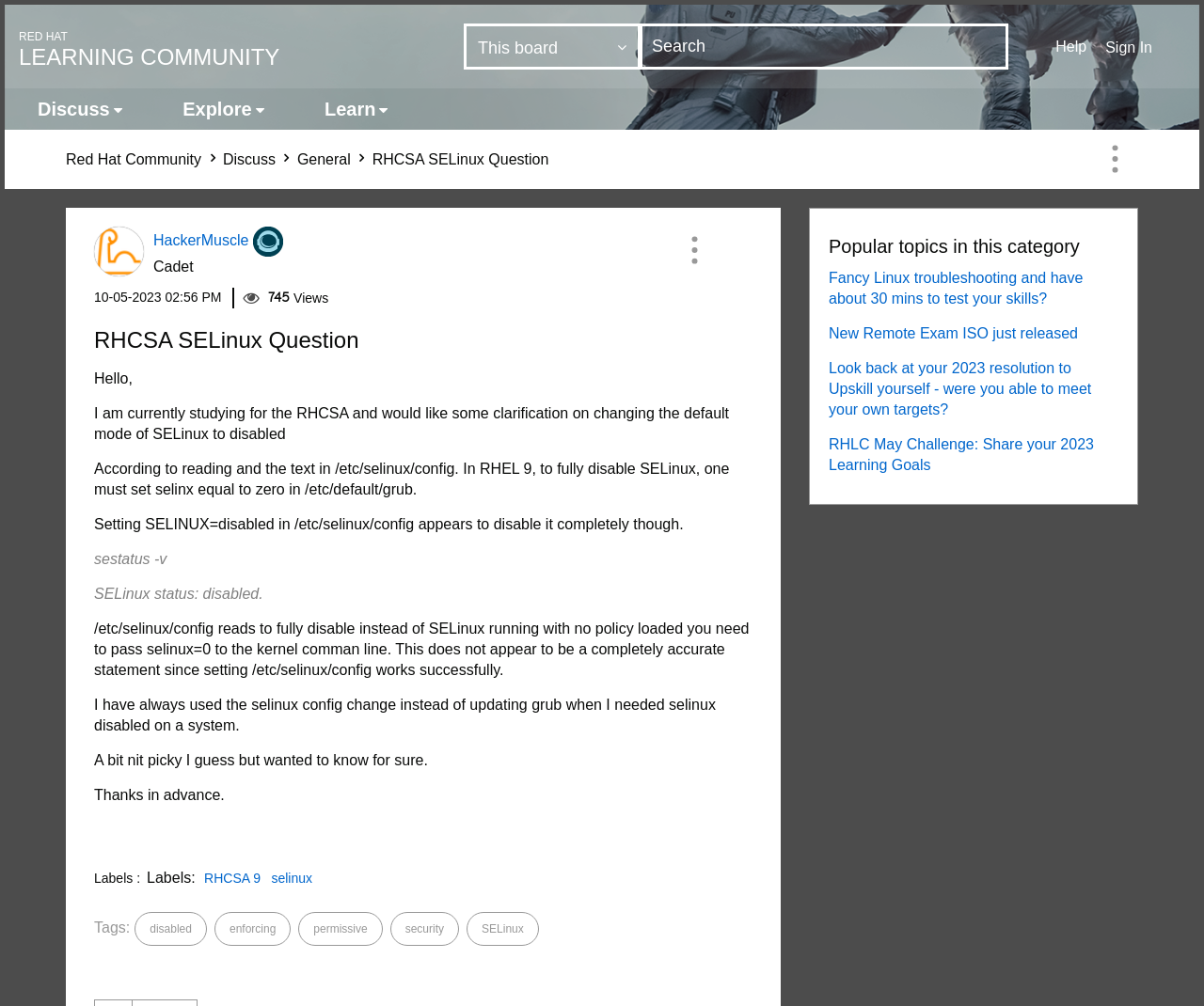Create a detailed summary of all the visual and textual information on the webpage.

This webpage is a question and answer forum, specifically a post about changing the default mode of SELinux to disabled. At the top, there is a navigation bar with links to "RED HAT LEARNING COMMUNITY", "Sign In", and "Help". Below the navigation bar, there is a search bar with a combobox for search granularity and a textbox for searching.

On the left side, there is a menubar with menu items "Discuss", "Explore", and "Learn". Below the menubar, there is a breadcrumbs navigation with links to "Red Hat Community", "Discuss", "General", and the current post "RHCSA SELinux Question".

The main content of the webpage is a post with a title "RHCSA SELinux Question" and a description of the question. The post includes several paragraphs of text explaining the issue and asking for clarification. There are also several static text elements displaying information such as the post date, views, and labels.

To the right of the post, there is a section with the user's profile information, including an image and a link to view their profile. Below the profile information, there are several links to related topics and popular posts in the category.

At the bottom of the webpage, there is a list of tags related to the post, including "disabled", "enforcing", "permissive", "security", and "SELinux".